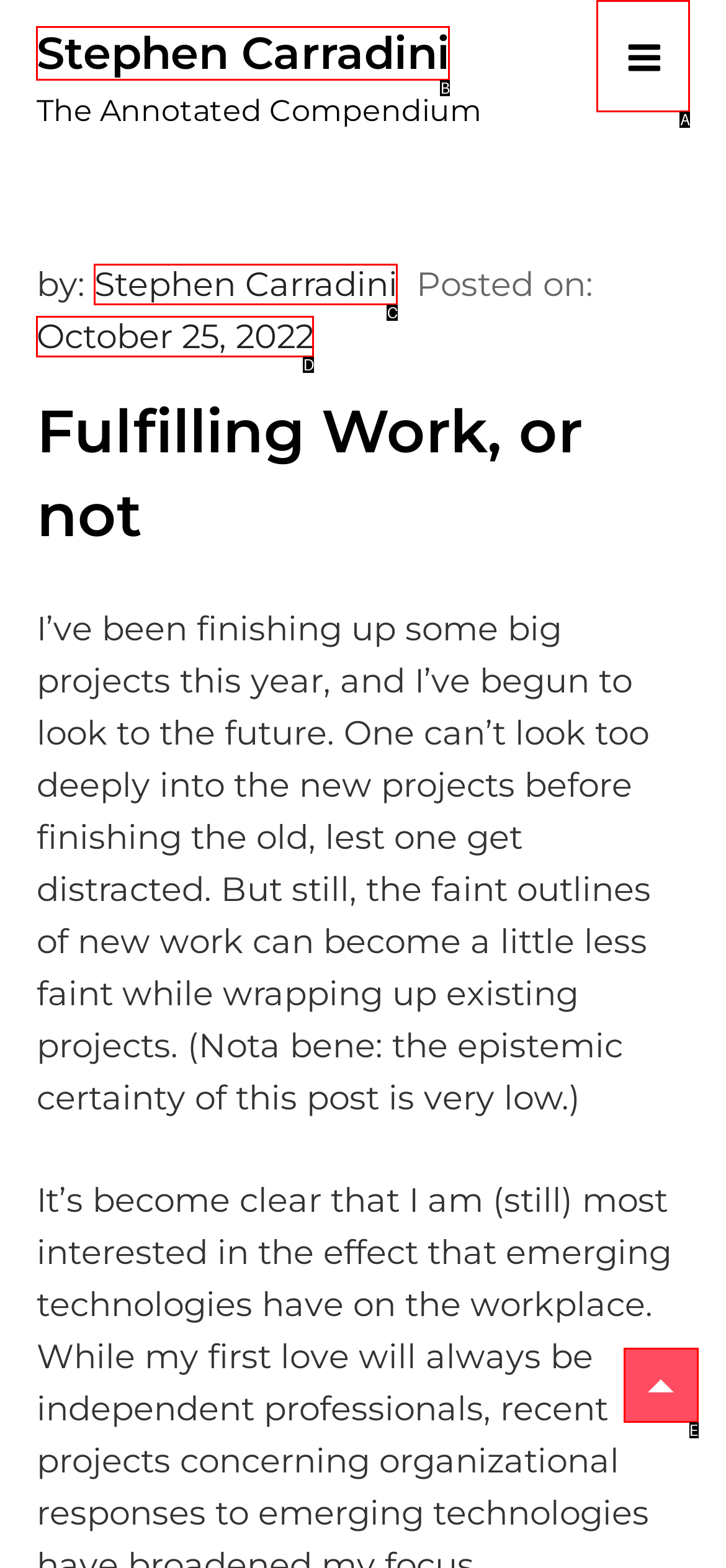Tell me which one HTML element best matches the description: October 25, 2022
Answer with the option's letter from the given choices directly.

D